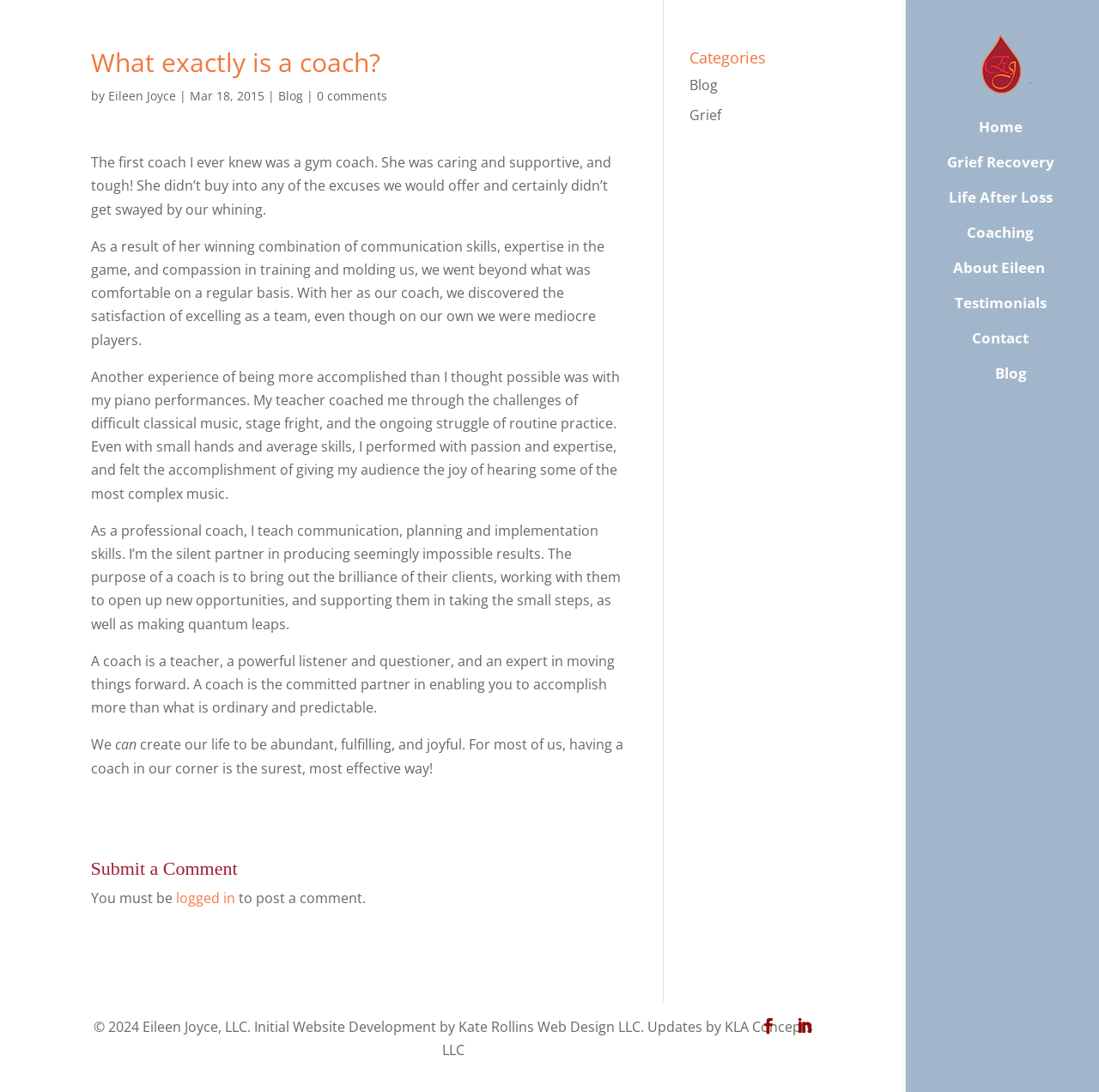How many categories are listed on the webpage?
Answer the question with detailed information derived from the image.

There are at least two categories listed on the webpage, which are 'Blog' and 'Grief', as shown in the 'Categories' section.